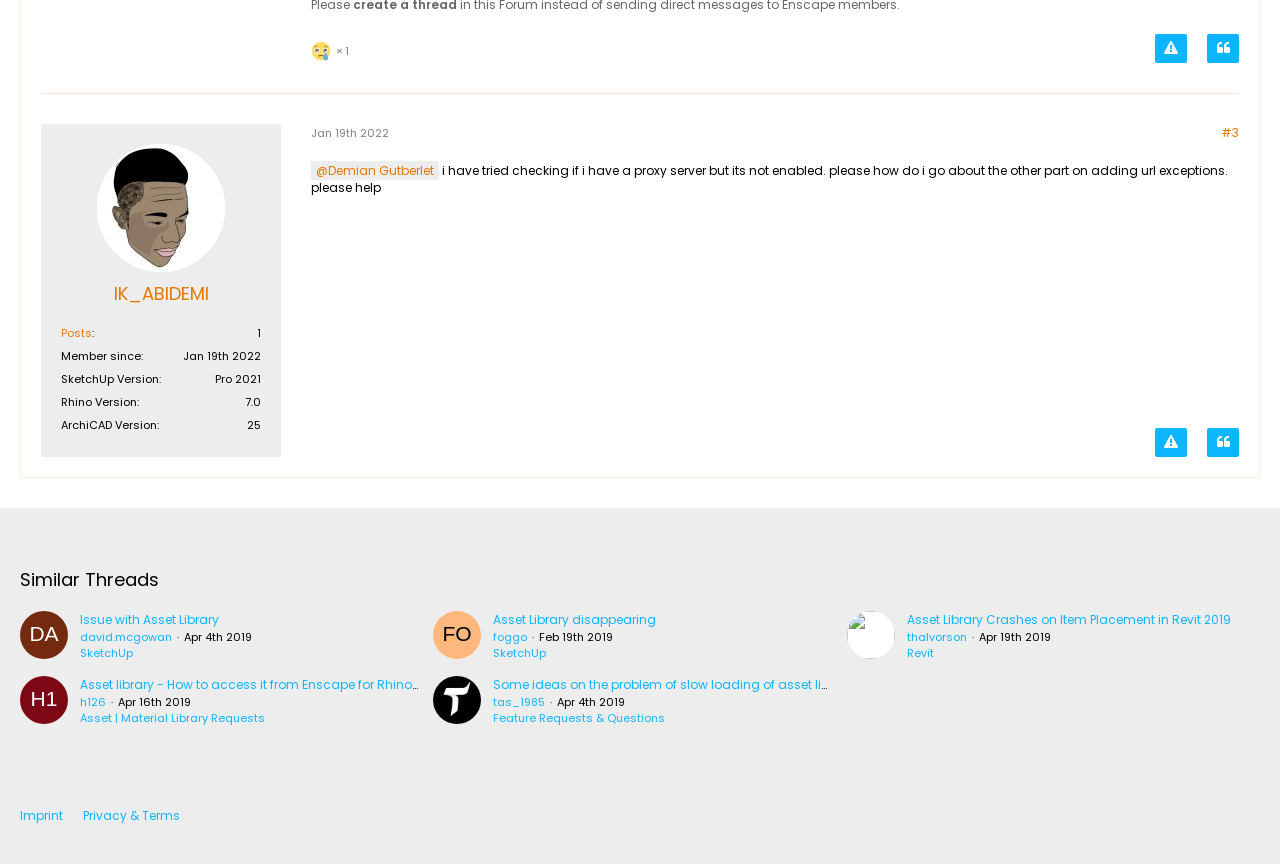Locate the bounding box coordinates of the UI element described by: "parent_node: Issue with Asset Library". Provide the coordinates as four float numbers between 0 and 1, formatted as [left, top, right, bottom].

[0.016, 0.707, 0.053, 0.765]